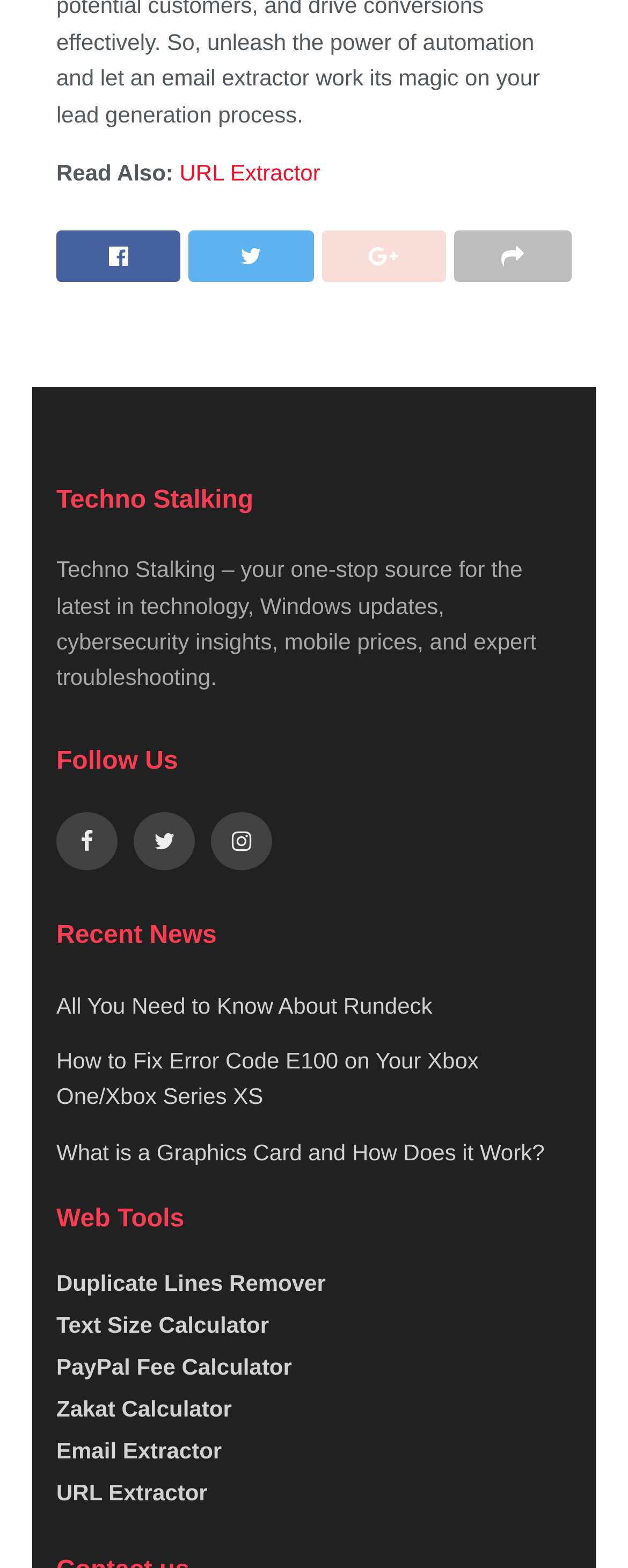What is the topic of the first news article?
Using the details shown in the screenshot, provide a comprehensive answer to the question.

The first news article is listed under the 'Recent News' section, and its title is 'All You Need to Know About Rundeck', indicating that the topic of this article is Rundeck.